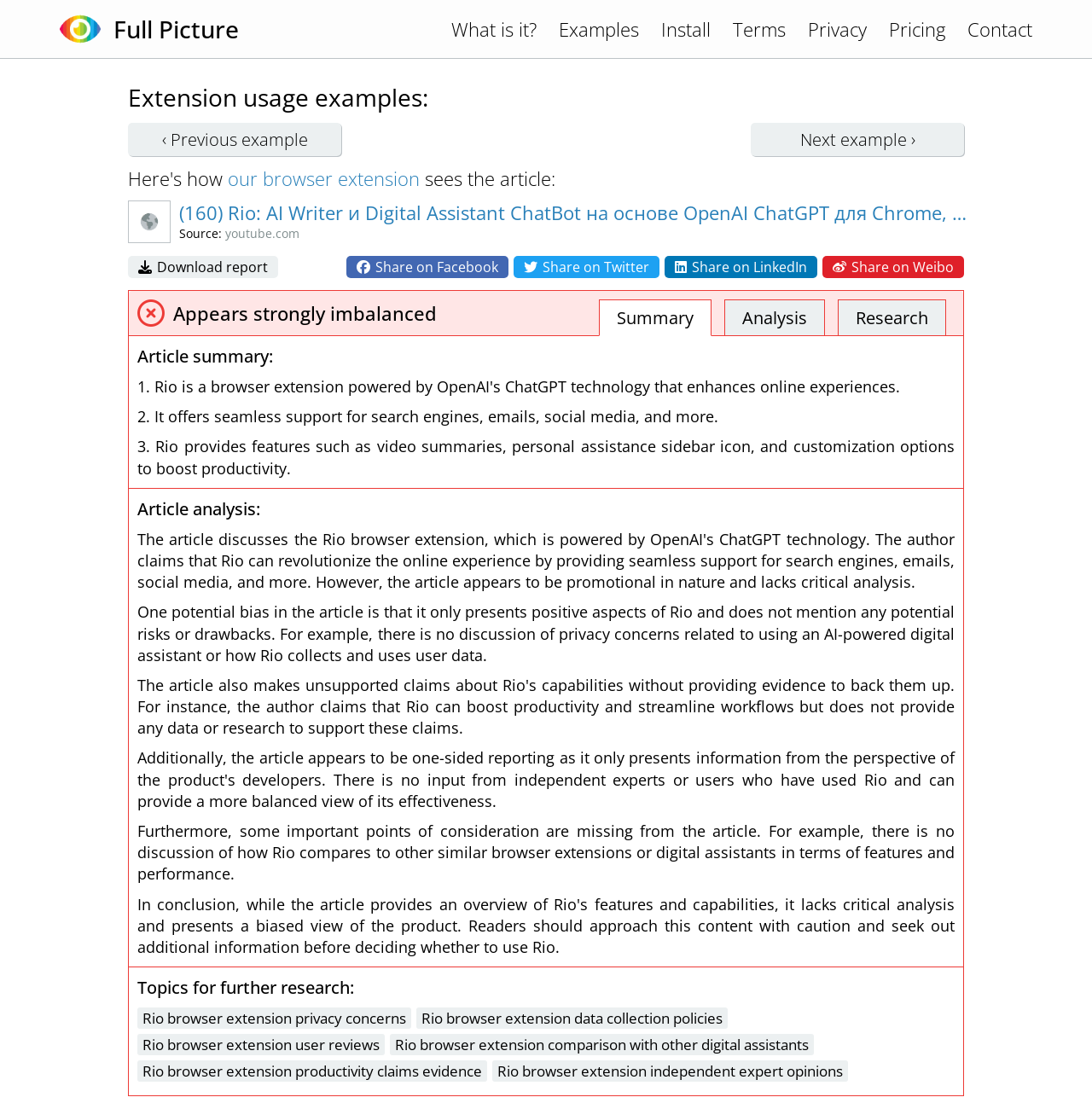Determine the bounding box coordinates of the element that should be clicked to execute the following command: "View the 'Examples' page".

[0.512, 0.015, 0.585, 0.038]